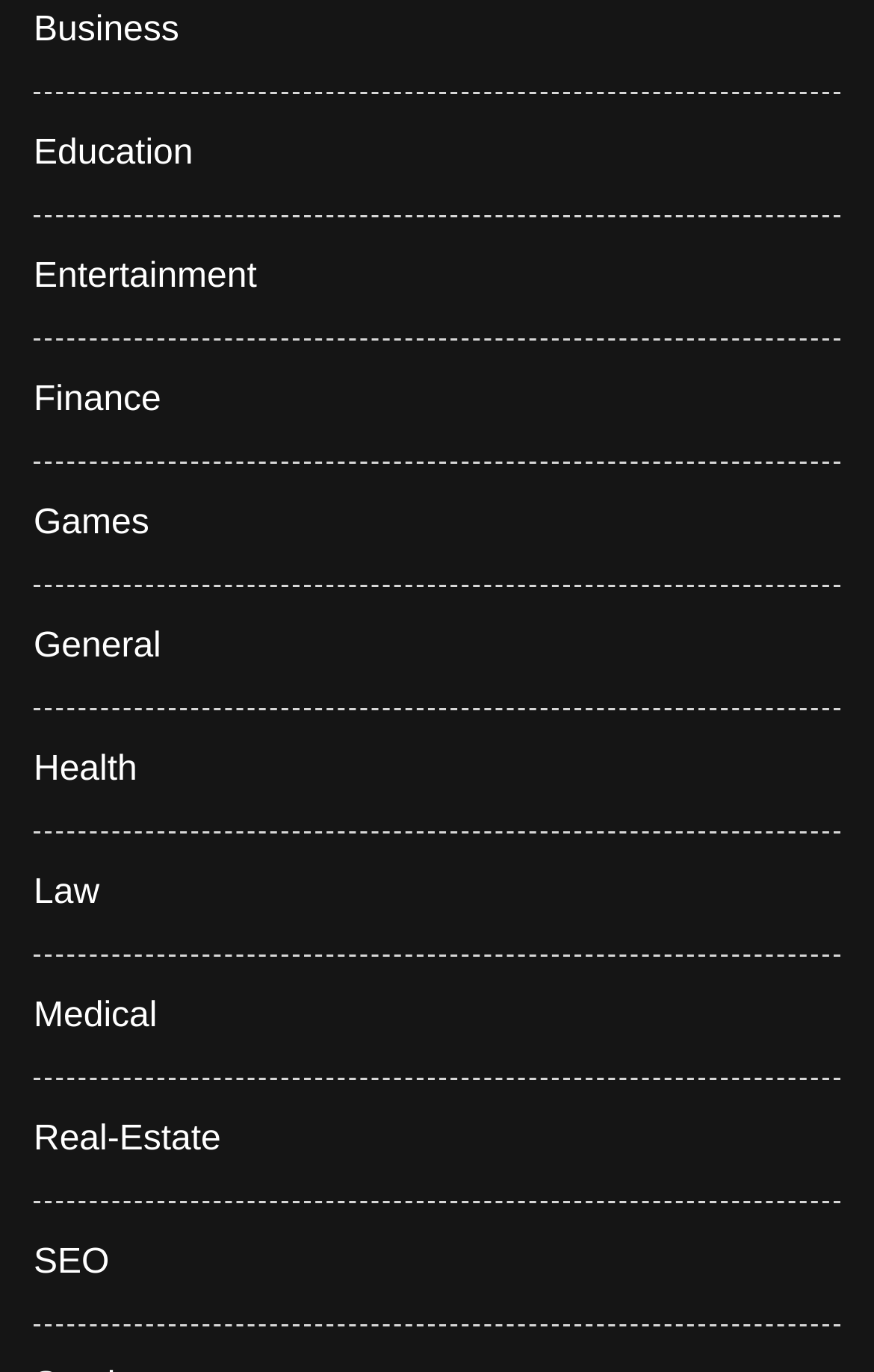What is the last category listed on this webpage?
Using the image provided, answer with just one word or phrase.

SEO